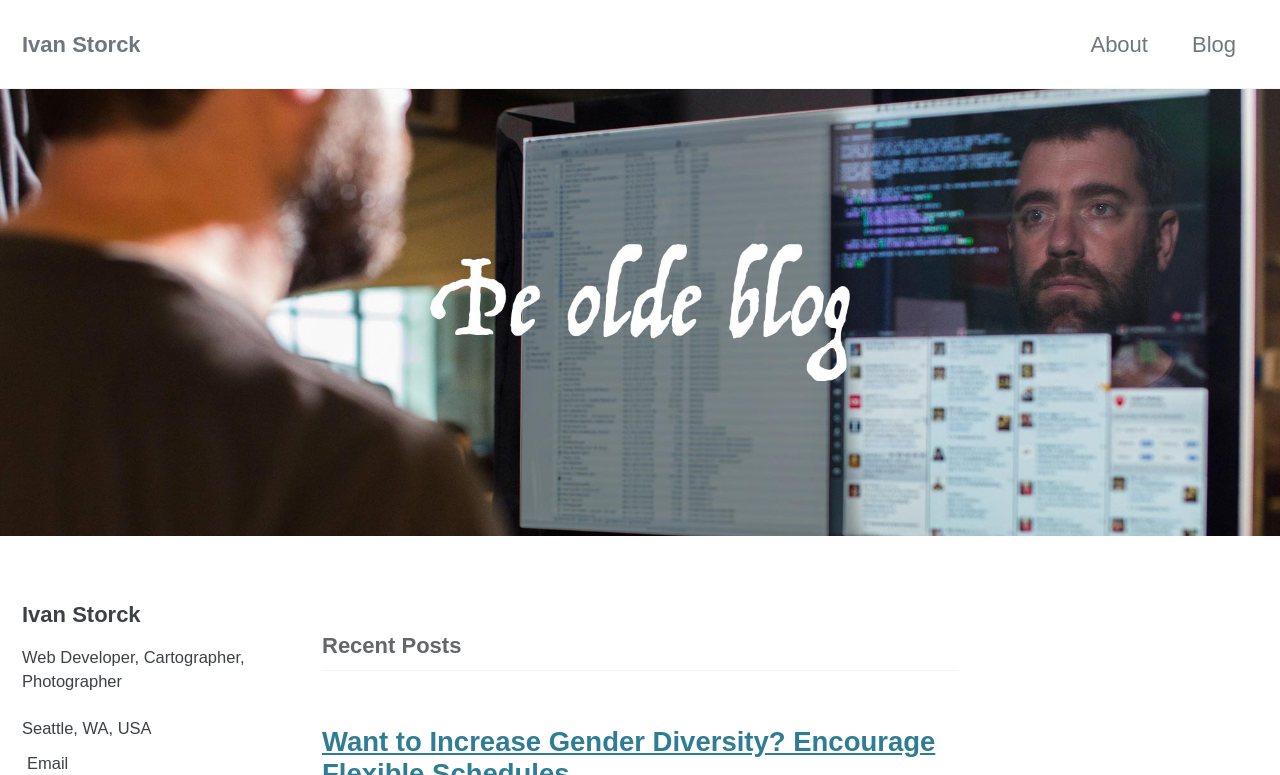Examine the screenshot and answer the question in as much detail as possible: What is the section below the main heading?

By analyzing the bounding box coordinates, it can be inferred that the heading 'Recent Posts' is located below the main heading 'Ivan Storck', which suggests that it is a section on the webpage.